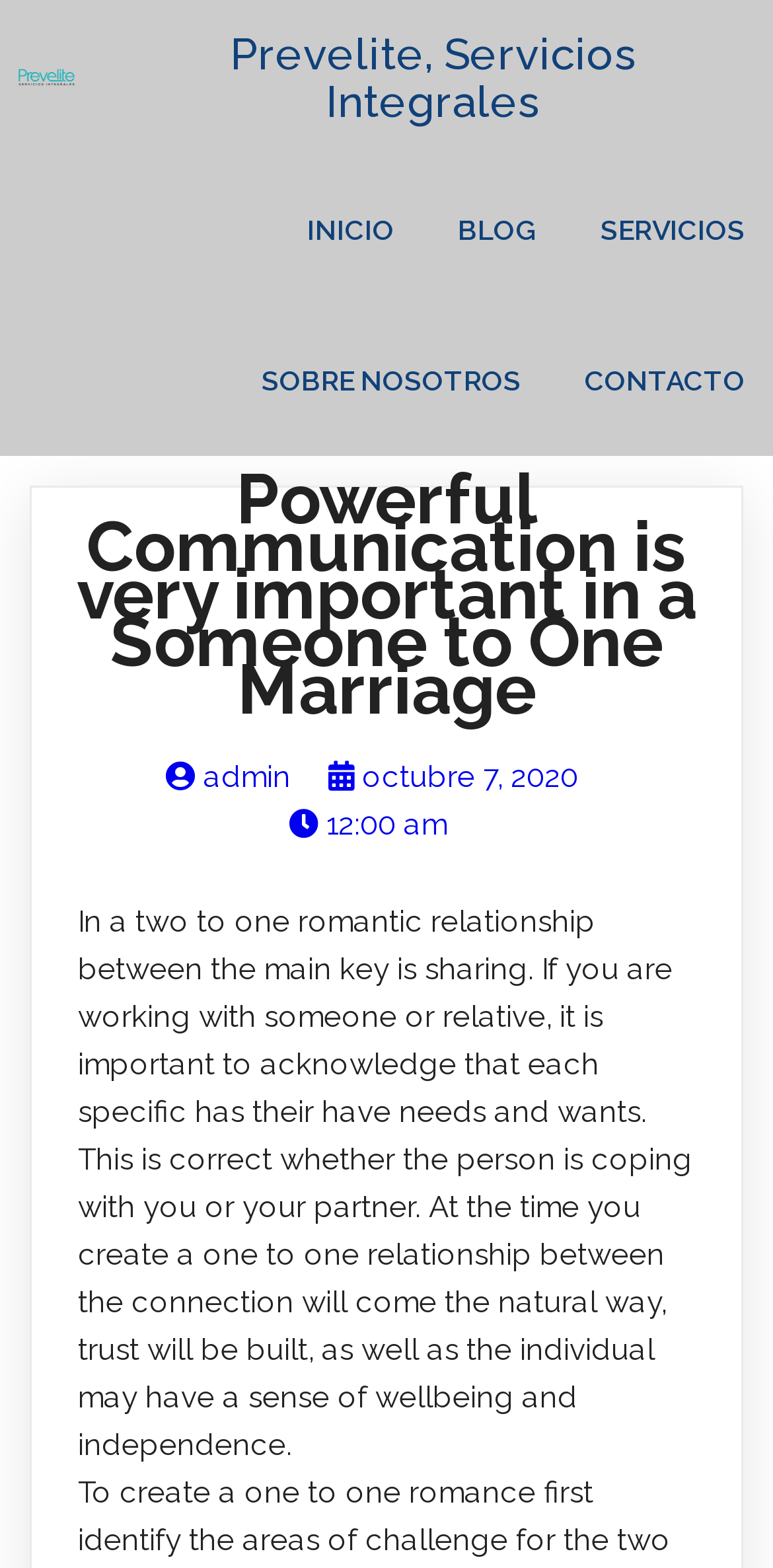What is the date mentioned in the article?
Using the image provided, answer with just one word or phrase.

octubre 7, 2020